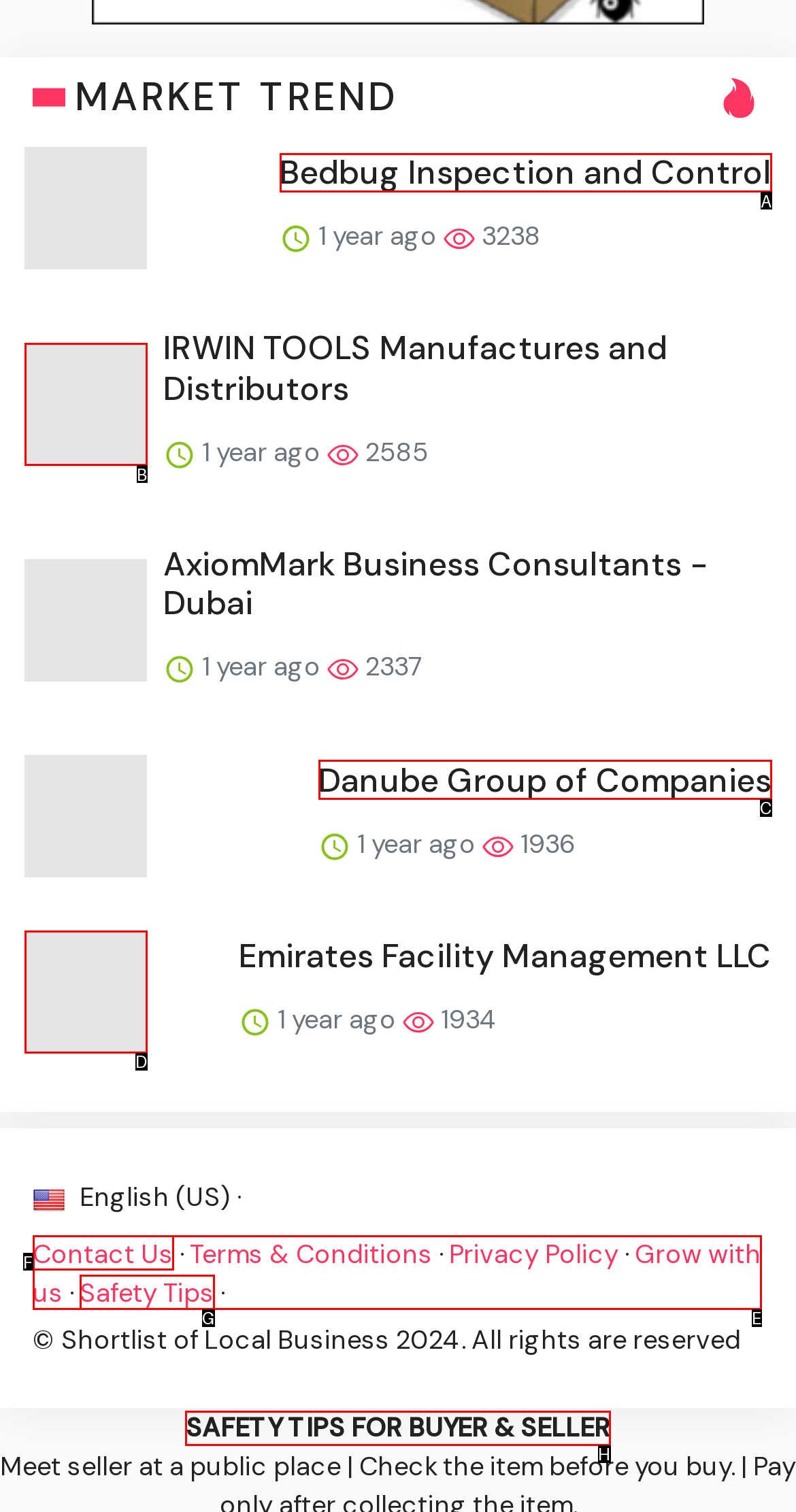Tell me which one HTML element I should click to complete the following task: Read Safety Tips for Buyer & Seller
Answer with the option's letter from the given choices directly.

H